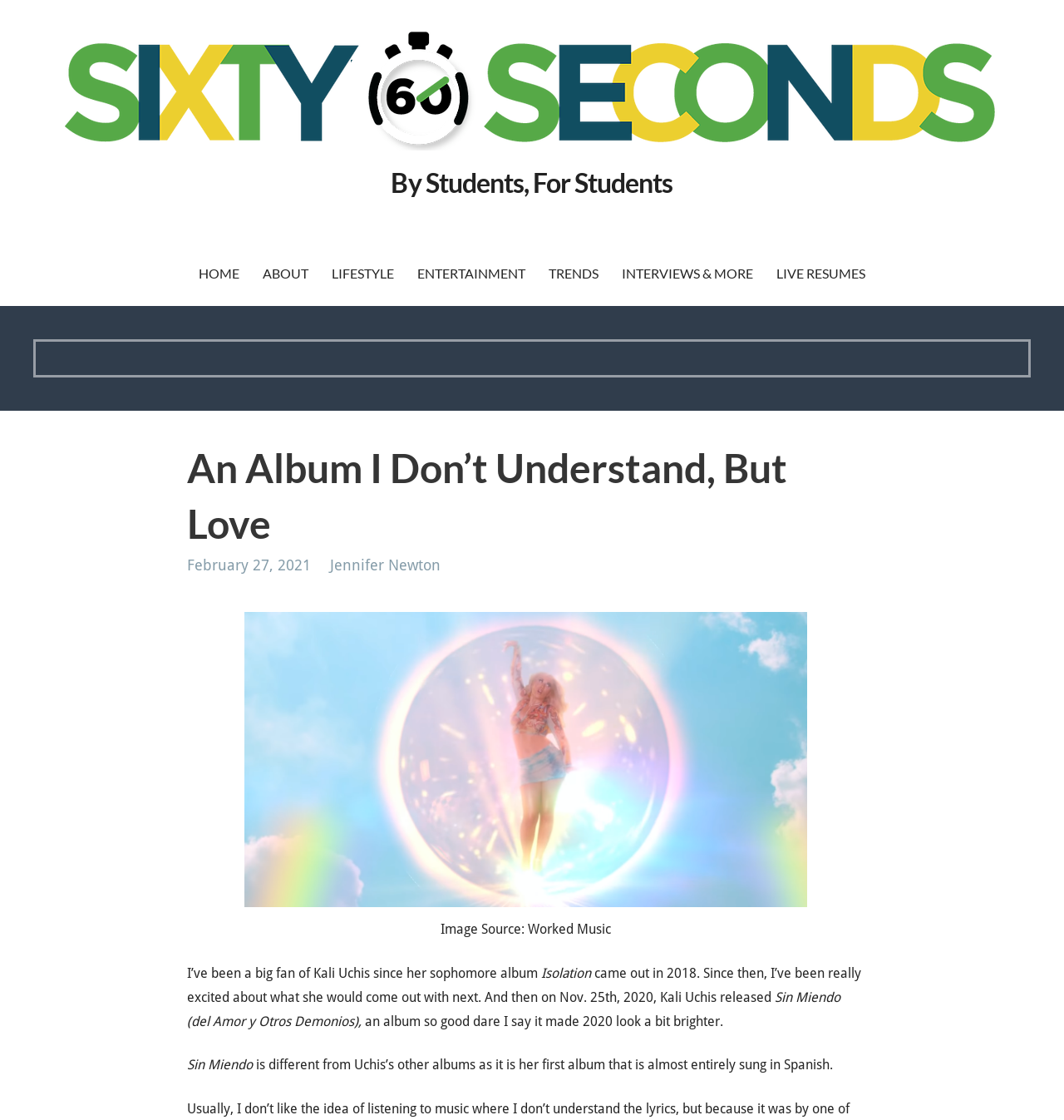Please specify the bounding box coordinates of the region to click in order to perform the following instruction: "read more about lifestyle".

[0.312, 0.237, 0.37, 0.251]